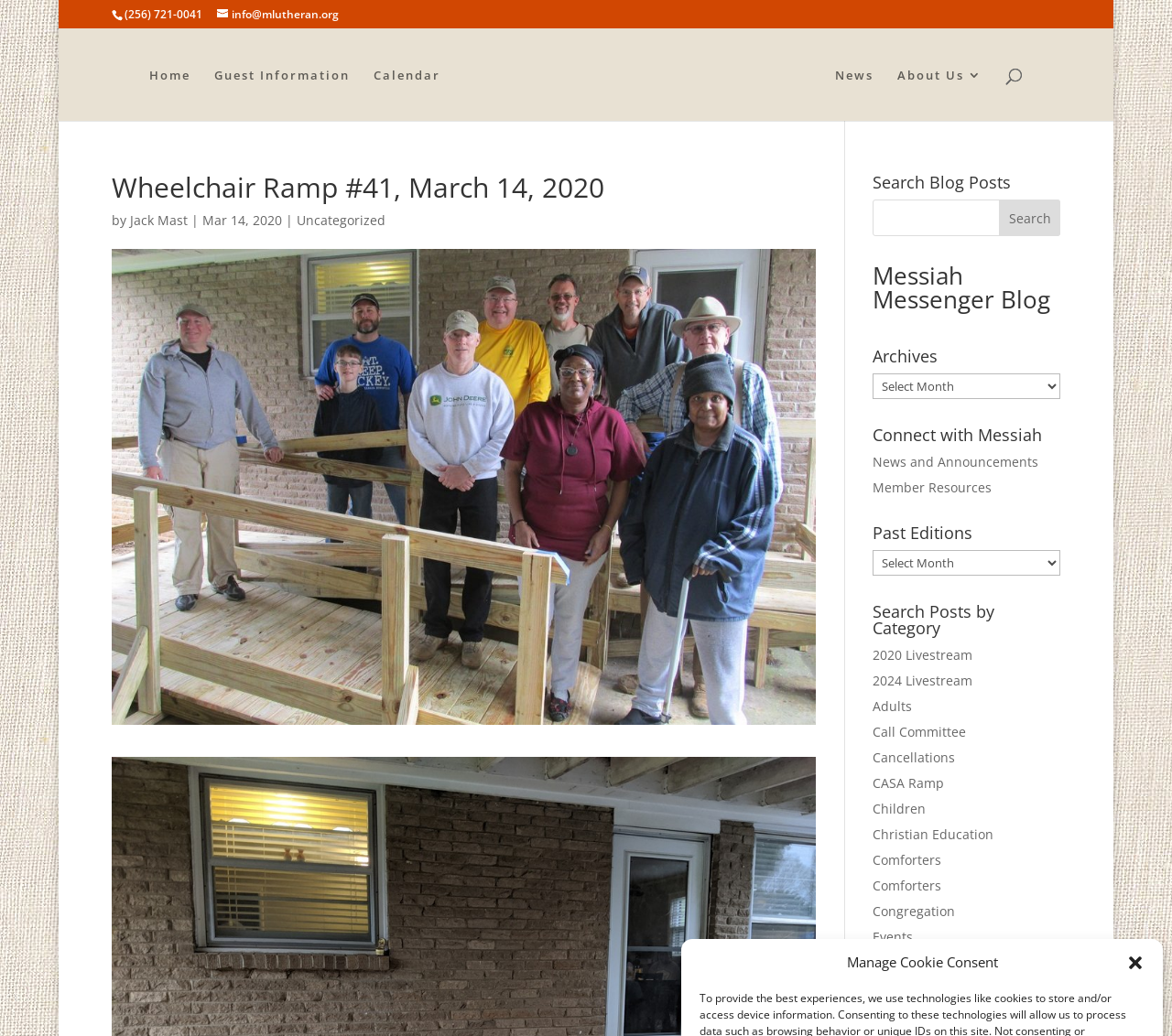Find the bounding box coordinates for the element described here: "Guest Information".

[0.183, 0.066, 0.299, 0.117]